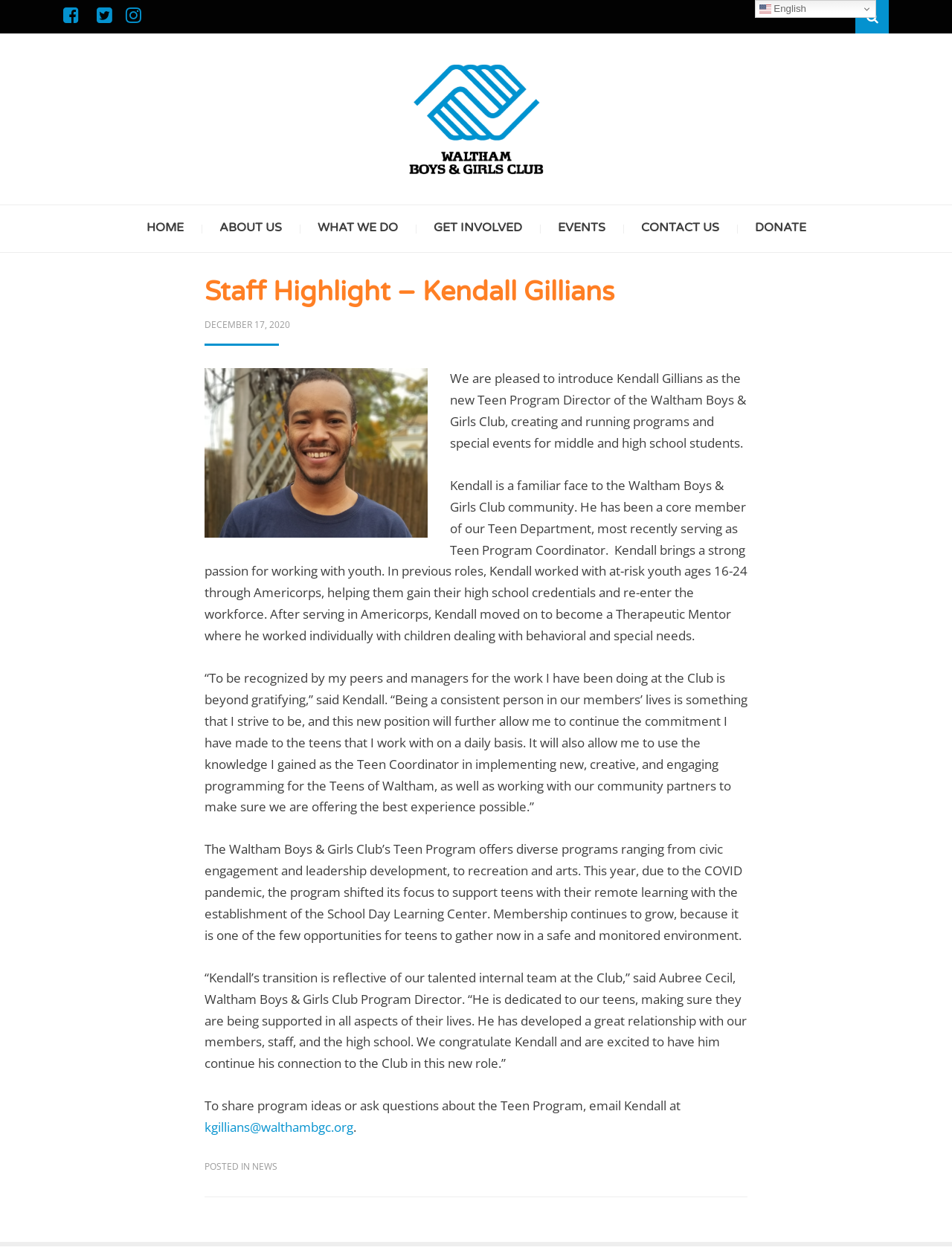Specify the bounding box coordinates of the region I need to click to perform the following instruction: "Search for something". The coordinates must be four float numbers in the range of 0 to 1, i.e., [left, top, right, bottom].

None